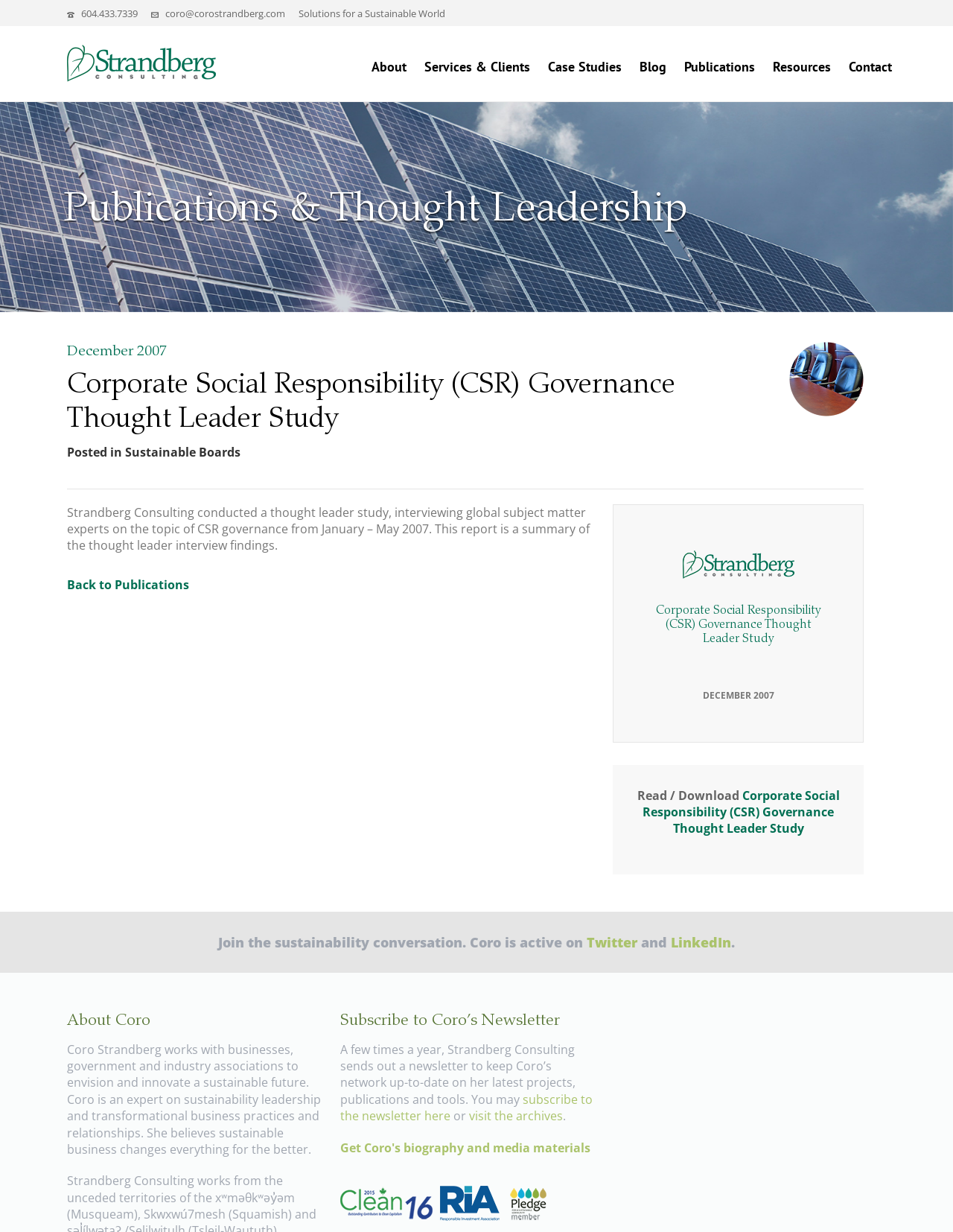Locate the primary heading on the webpage and return its text.

Publications & Thought Leadership